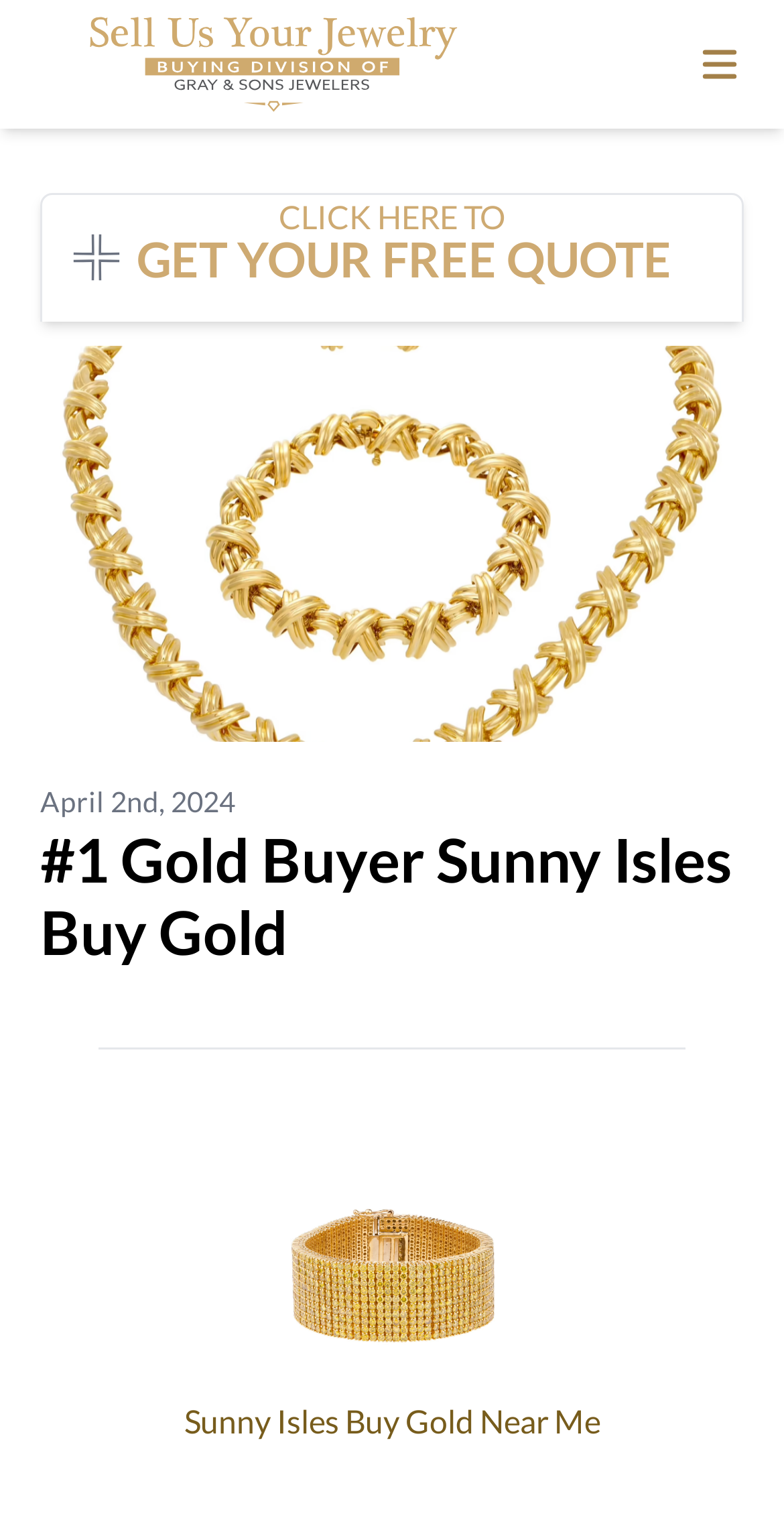How many images are there on the webpage?
By examining the image, provide a one-word or phrase answer.

6